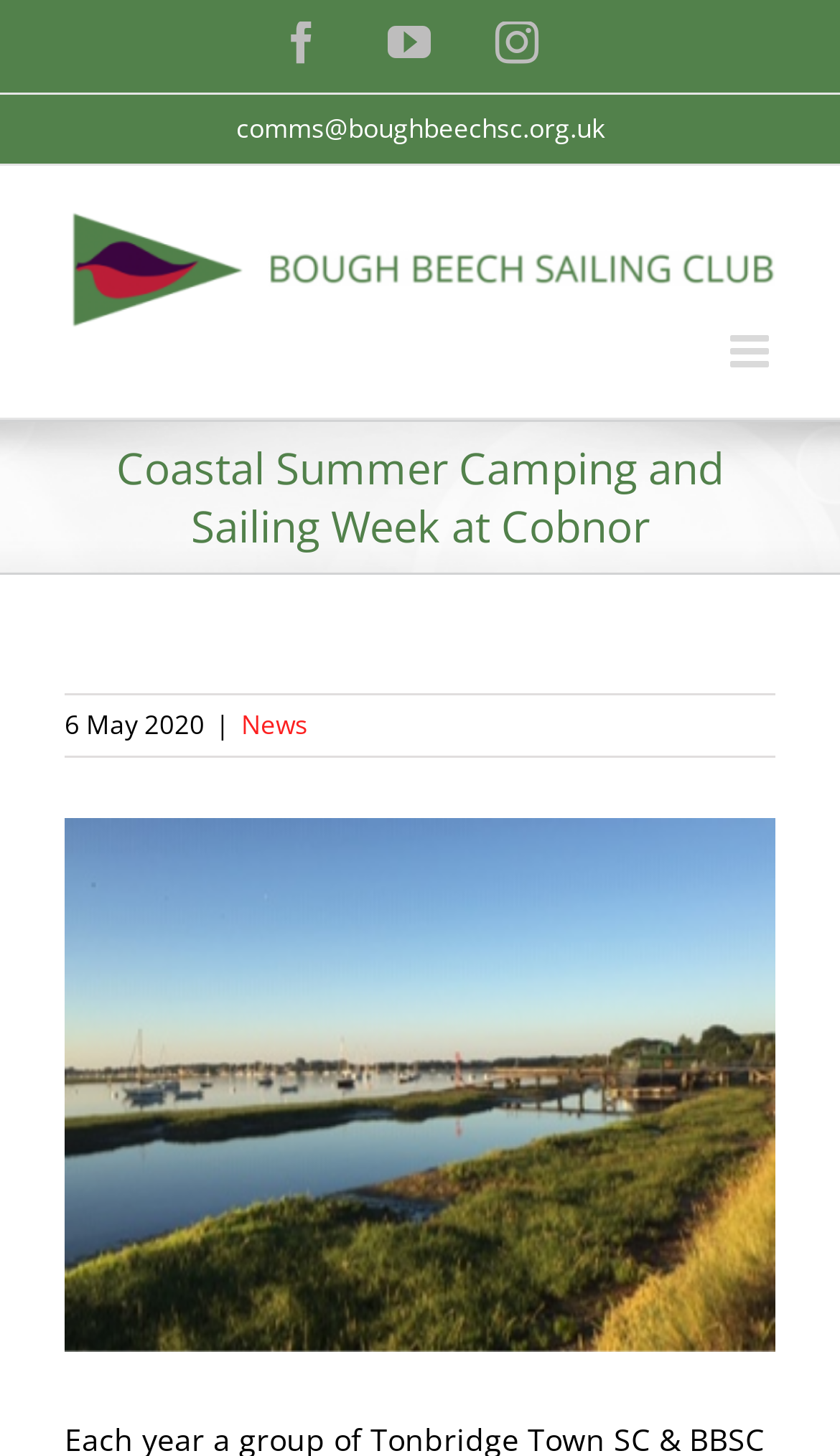Review the image closely and give a comprehensive answer to the question: Is the mobile menu expanded?

I checked the mobile menu link at the top right side of the webpage, which is labeled as 'Toggle mobile menu' and has a property 'expanded' set to 'False', indicating that it is not expanded.